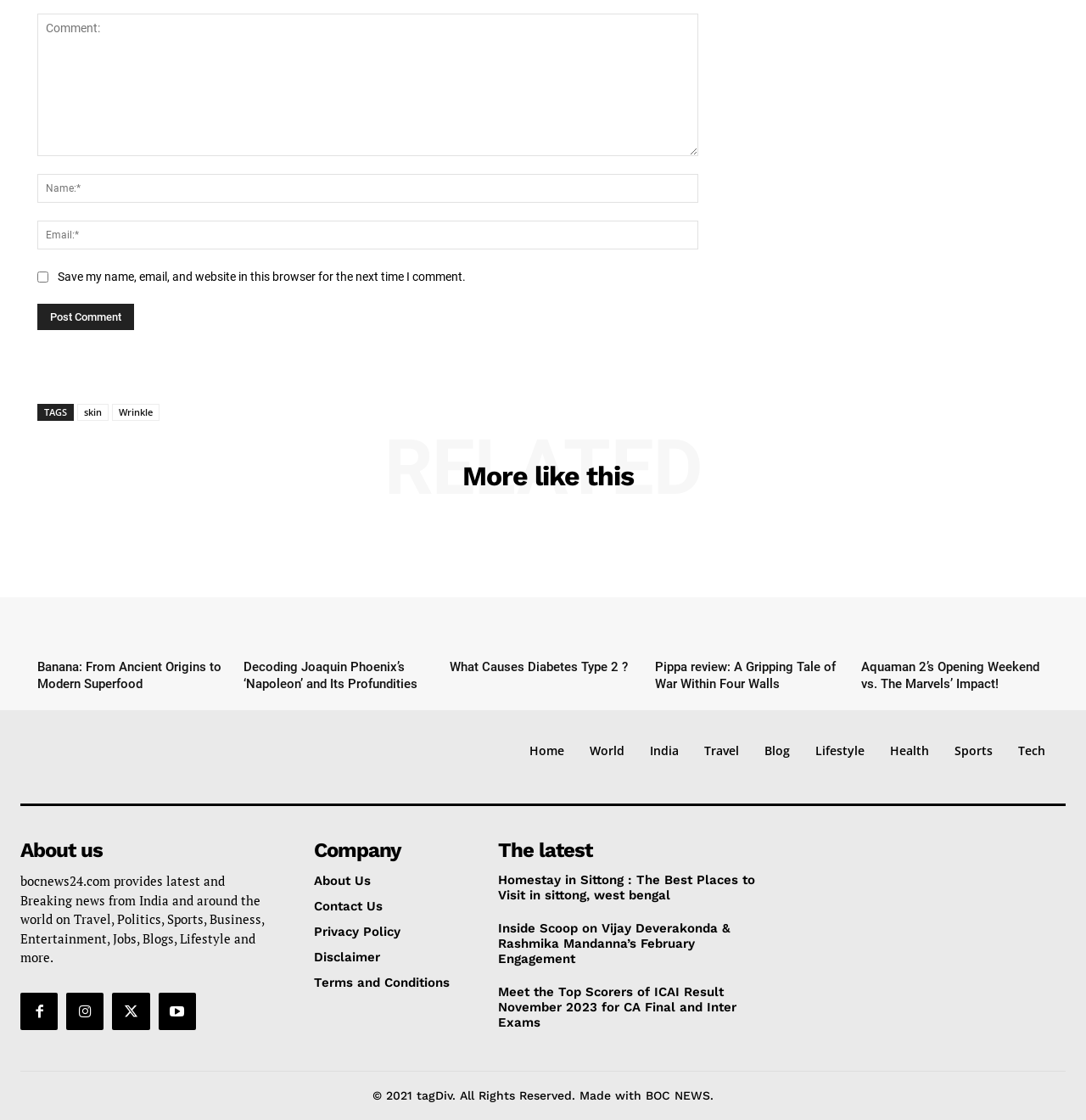What is the last link at the bottom of the webpage?
Can you provide a detailed and comprehensive answer to the question?

The last link at the bottom of the webpage is 'Terms and Conditions', which is part of the 'Company' section.